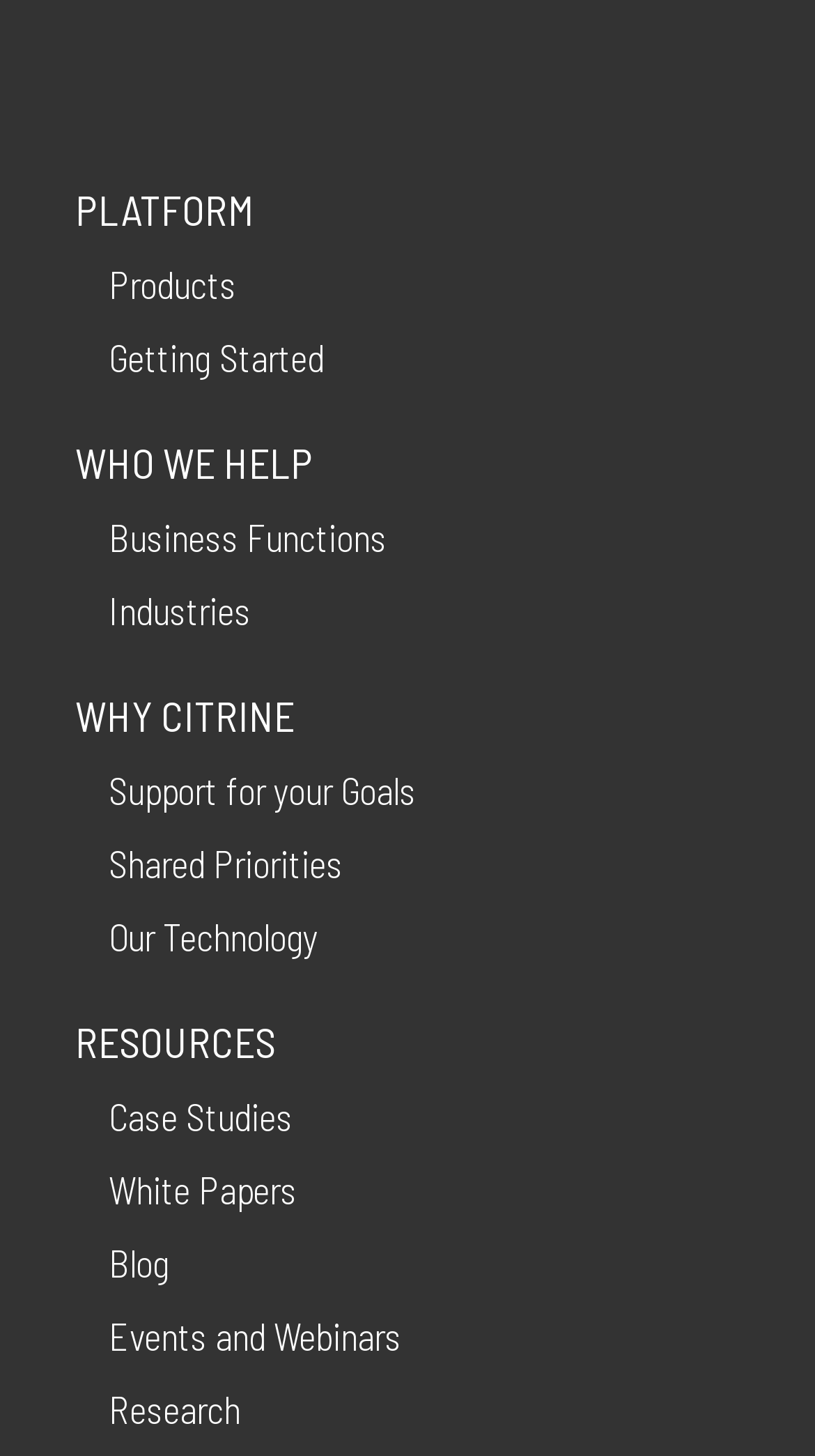Please identify the bounding box coordinates of the clickable region that I should interact with to perform the following instruction: "Learn about WHO WE HELP". The coordinates should be expressed as four float numbers between 0 and 1, i.e., [left, top, right, bottom].

[0.092, 0.301, 0.385, 0.335]